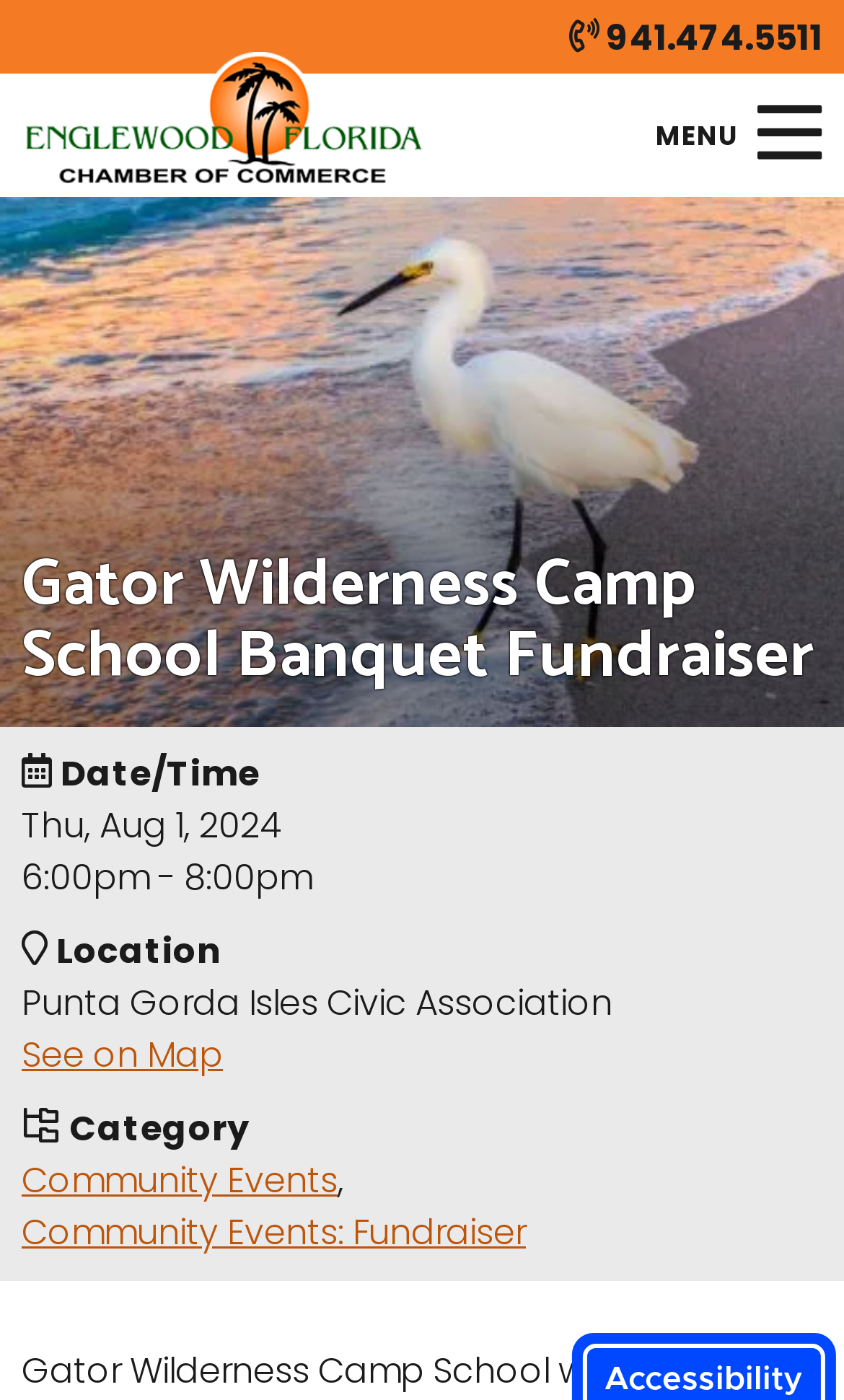Determine the bounding box coordinates in the format (top-left x, top-left y, bottom-right x, bottom-right y). Ensure all values are floating point numbers between 0 and 1. Identify the bounding box of the UI element described by: Community Events: Fundraiser

[0.026, 0.864, 0.623, 0.9]